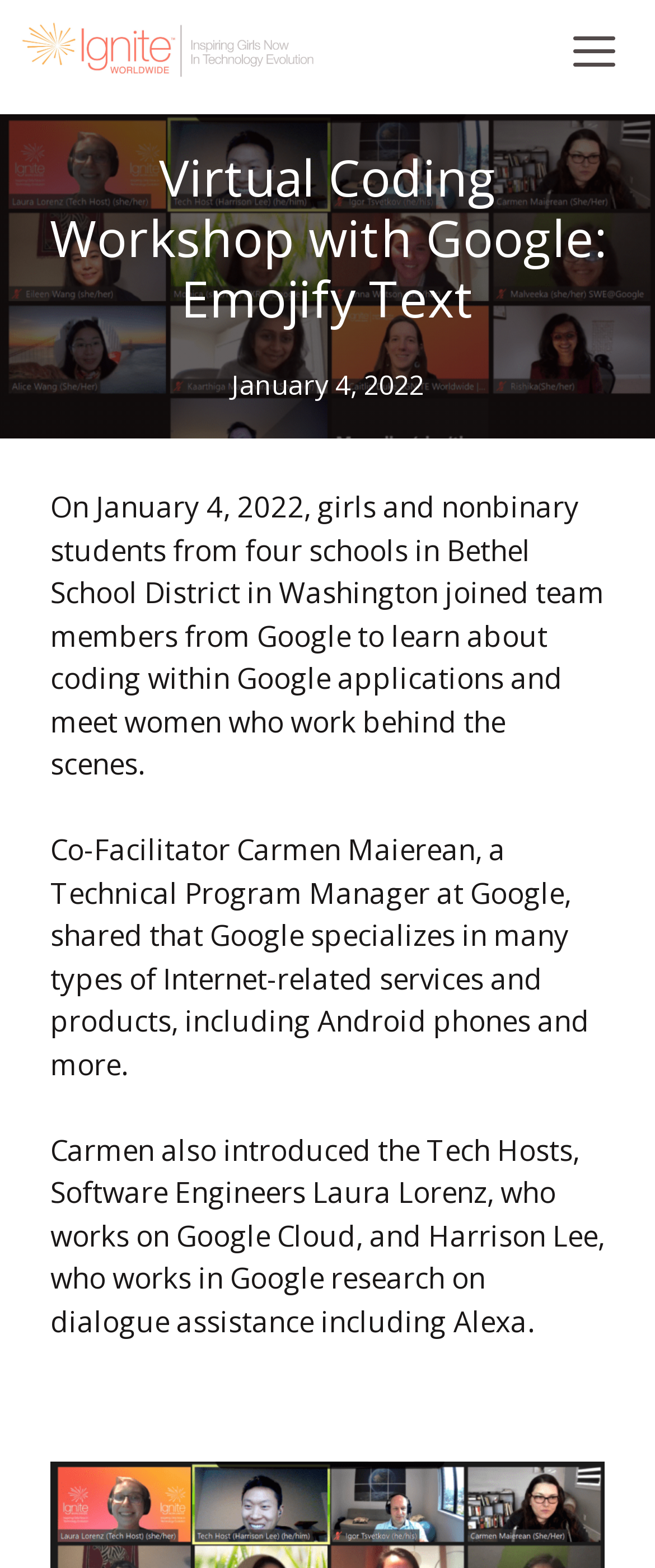Generate the main heading text from the webpage.

Virtual Coding Workshop with Google: Emojify Text